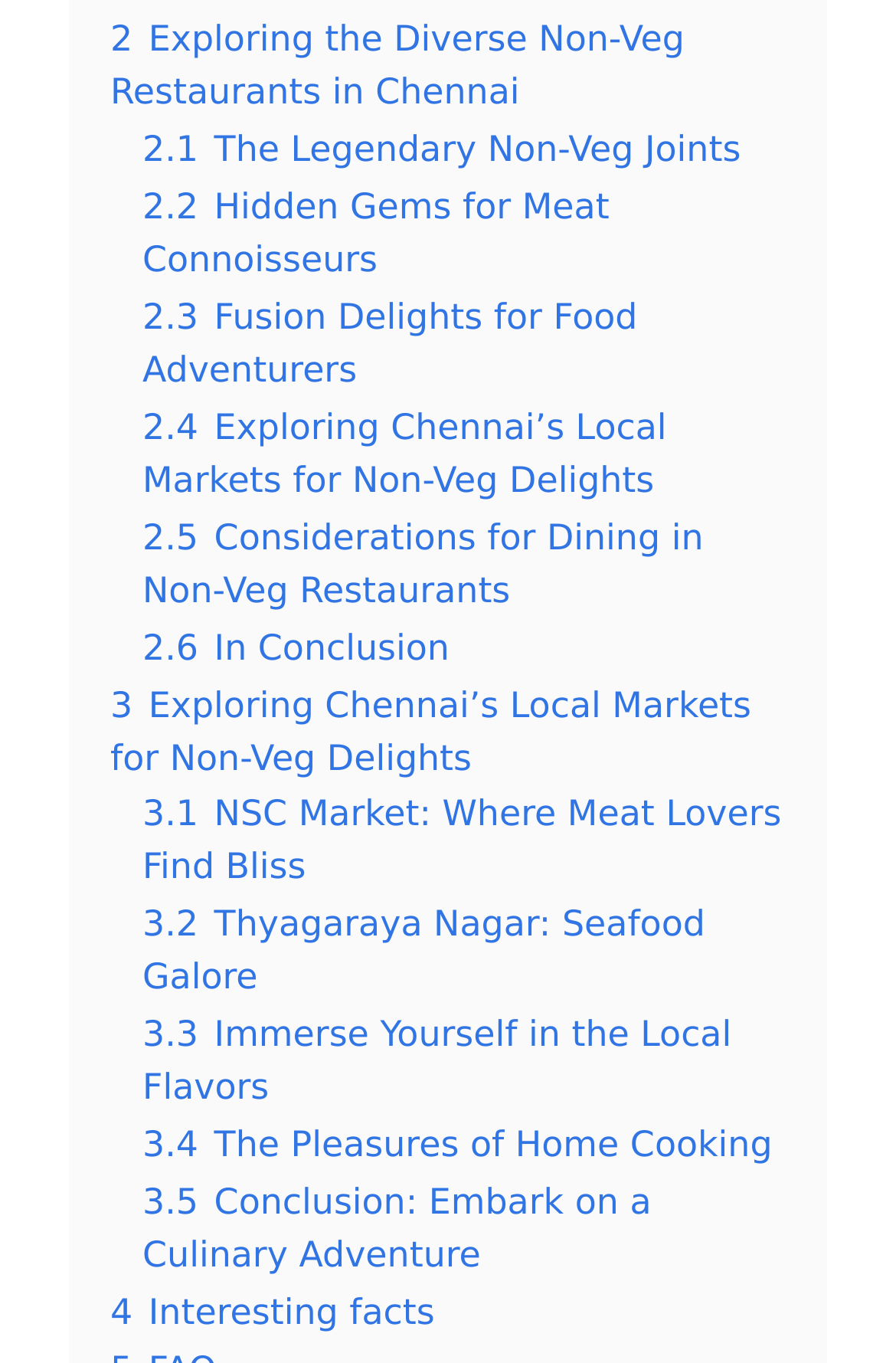How many links are there in the second section?
Please answer the question with a detailed and comprehensive explanation.

In the second section, I can see five links: '2.1 The Legendary Non-Veg Joints', '2.2 Hidden Gems for Meat Connoisseurs', '2.3 Fusion Delights for Food Adventurers', '2.4 Exploring Chennai’s Local Markets for Non-Veg Delights', and '2.5 Considerations for Dining in Non-Veg Restaurants'.